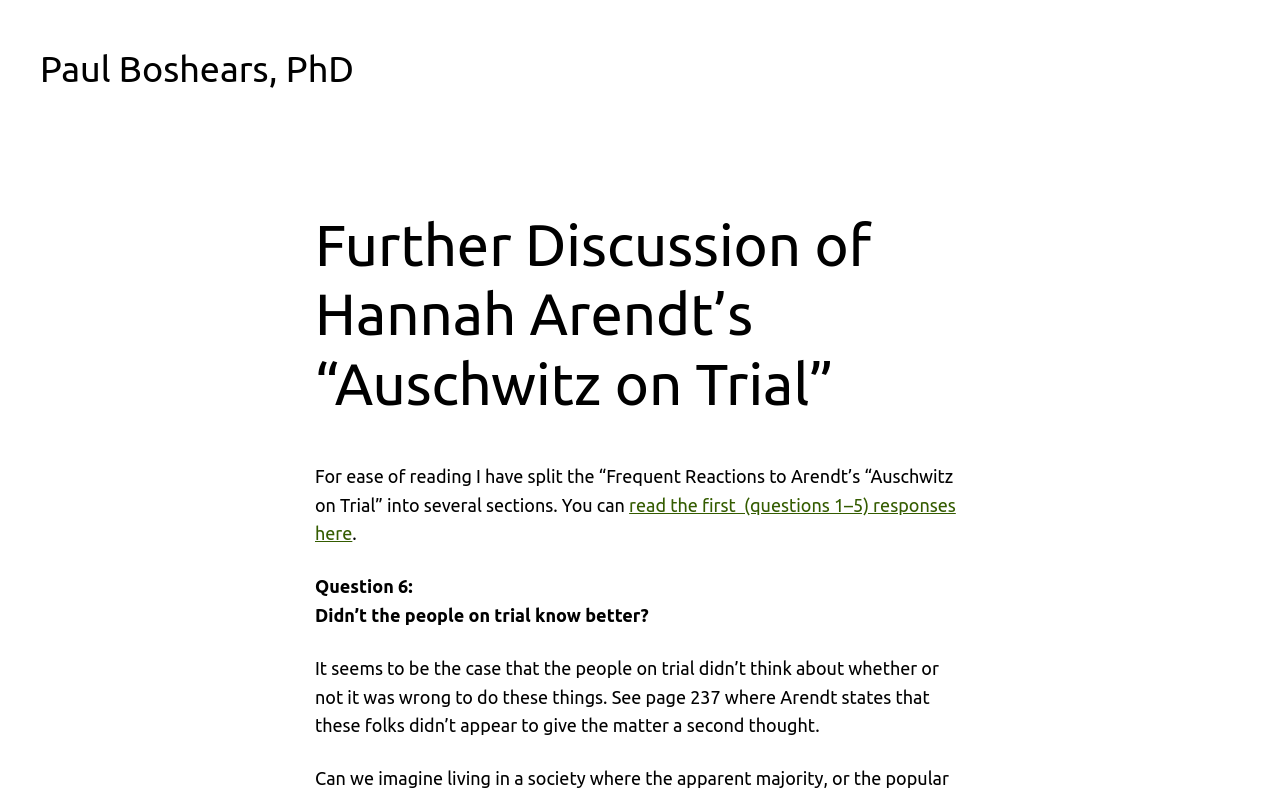Based on the image, provide a detailed response to the question:
What page number is referenced in the discussion?

The page number is mentioned in the StaticText element, which reads 'See page 237 where Arendt states that these folks didn’t appear to give the matter a second thought'.